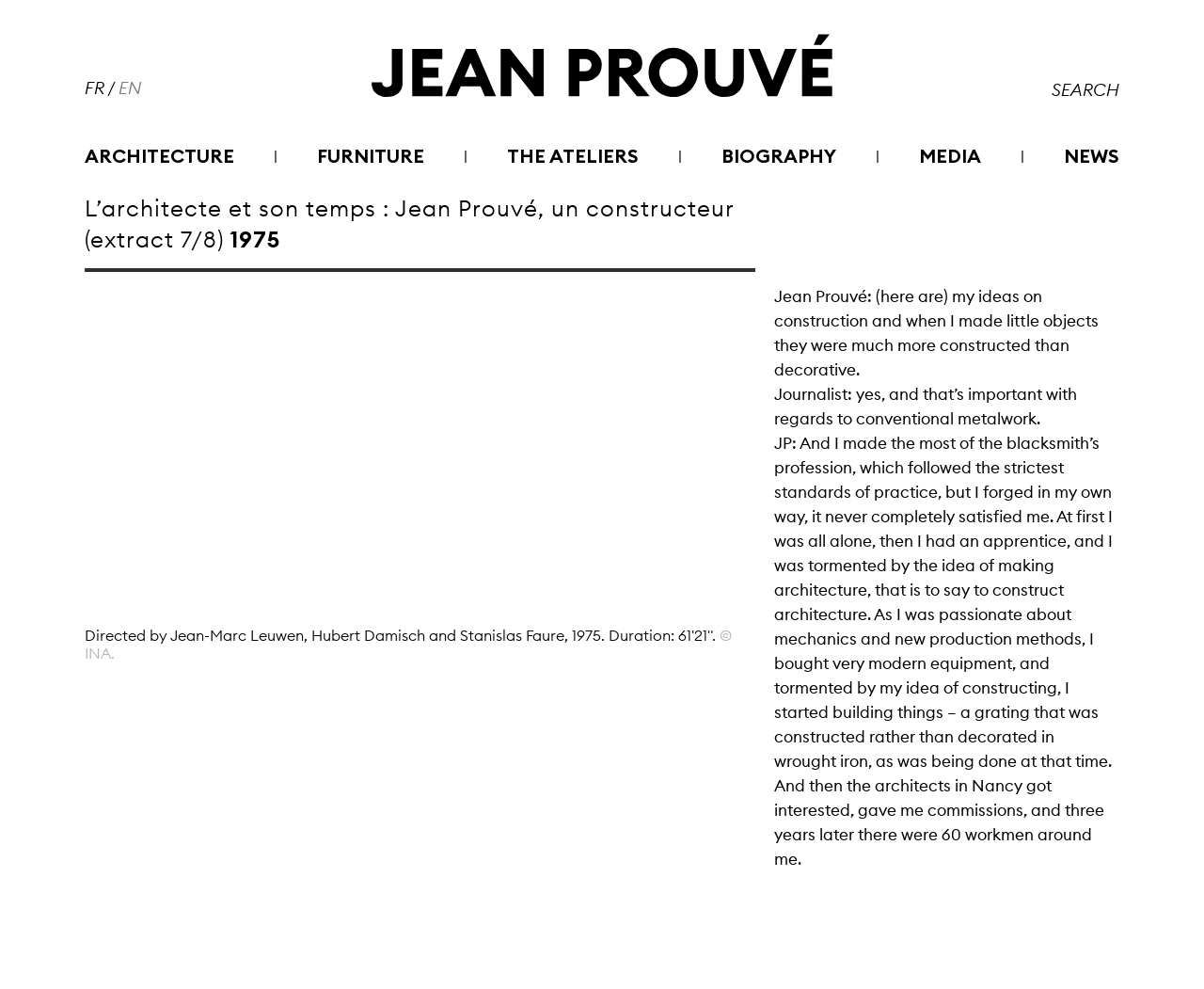Please identify the bounding box coordinates of the element that needs to be clicked to execute the following command: "Read biography". Provide the bounding box using four float numbers between 0 and 1, formatted as [left, top, right, bottom].

[0.599, 0.129, 0.695, 0.186]